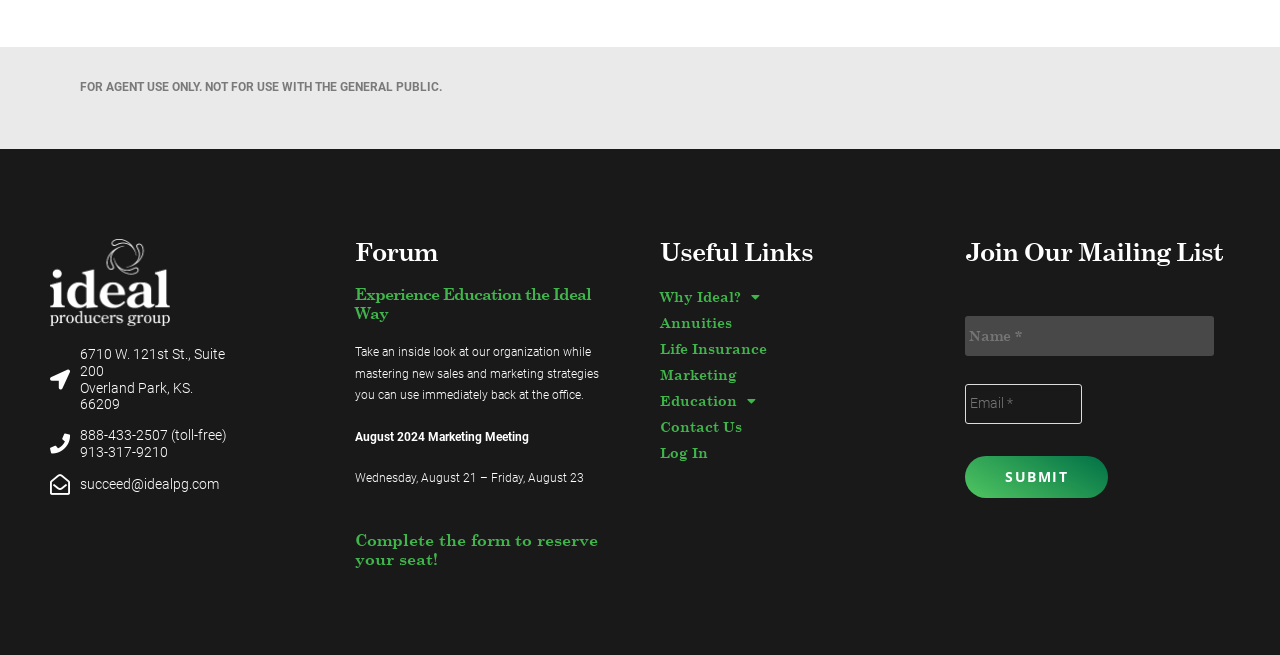What is the purpose of the August 2024 Marketing Meeting?
Refer to the image and give a detailed answer to the question.

According to the webpage, the August 2024 Marketing Meeting is an event where attendees can 'take an inside look at our organization while mastering new sales and marketing strategies you can use immediately back at the office'.